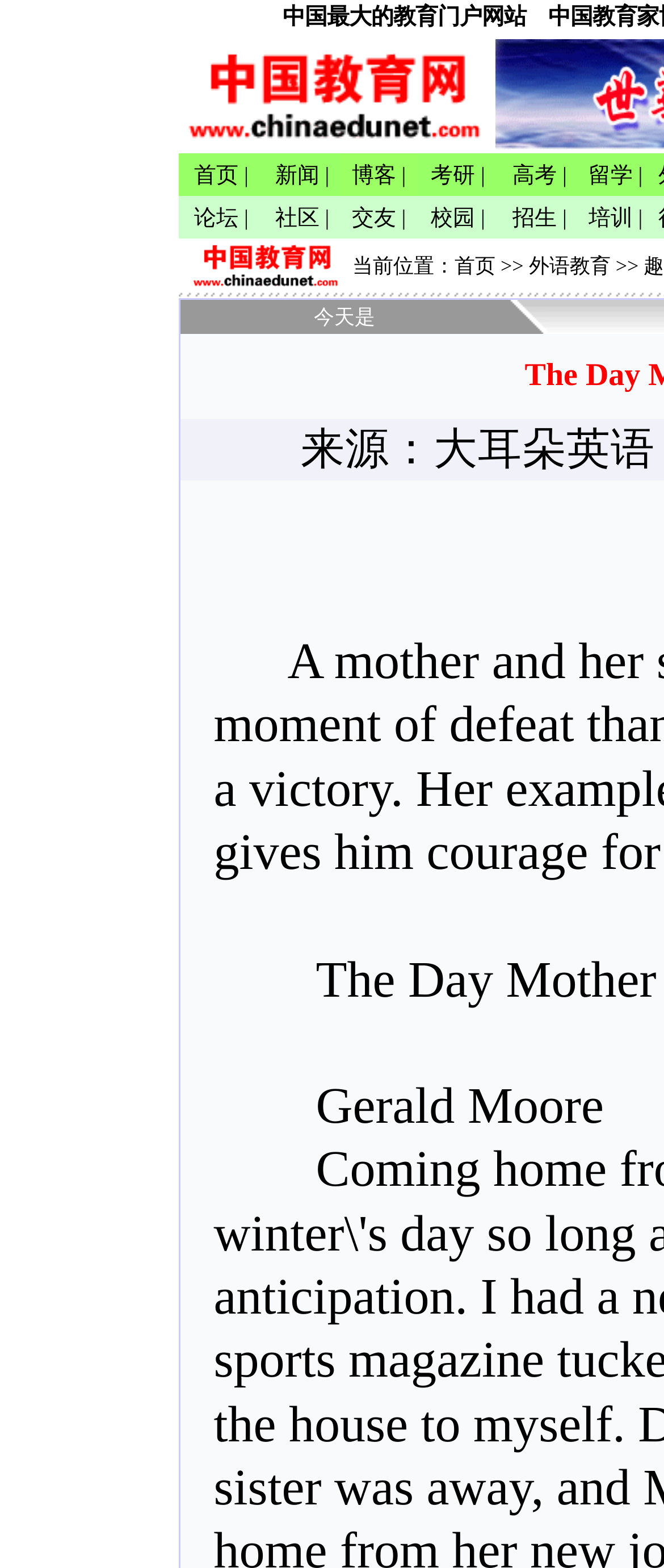Articulate a complete and detailed caption of the webpage elements.

The webpage appears to be a Chinese educational website, with a focus on English language learning. At the top of the page, there is a banner with an image and a title "The Day Mother Cried—中国教育网_外语教育_趣味英语". 

Below the banner, there is a navigation menu with 9 tabs, including "首页" (Home), "新闻" (News), "博客" (Blog), "考研" (Examination), "高考" (College Entrance Examination), "留学" (Study Abroad), "论坛" (Forum), "社区" (Community), and "交友" (Friendship). These tabs are evenly spaced and aligned horizontally across the page.

Further down, there is another section with an image and two links, "首页" (Home) and "外语教育" (Foreign Language Education). Below this section, there is a calendar or date display with an image and a text "今天是" (Today is).

The main content of the webpage appears to be an article or a blog post, with a title "The Day Mother Cried" and an author name "Gerald Moore" at the bottom of the page. The text is written in English, and it seems to be a personal anecdote or a short story.